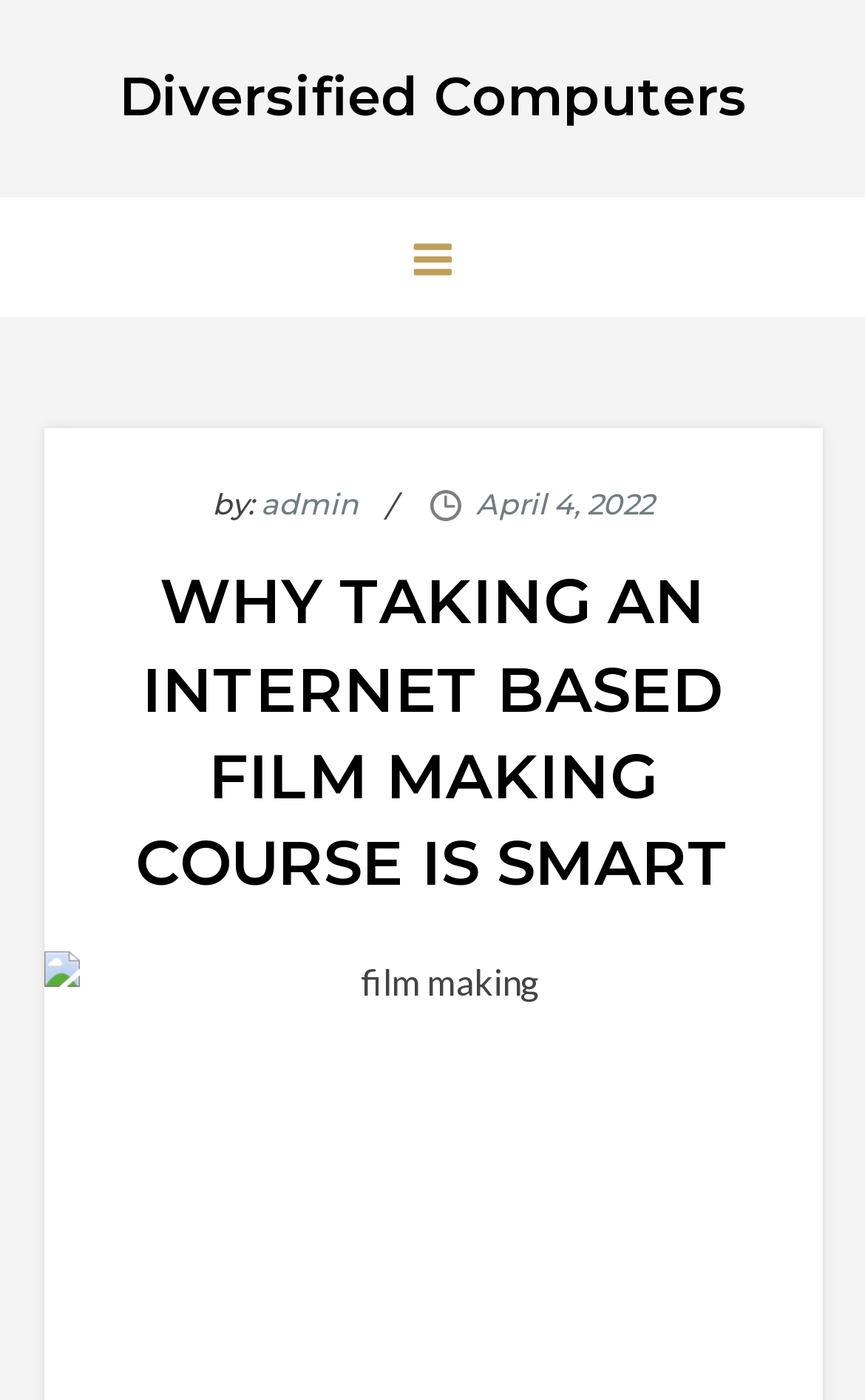Identify the main title of the webpage and generate its text content.

WHY TAKING AN INTERNET BASED FILM MAKING COURSE IS SMART